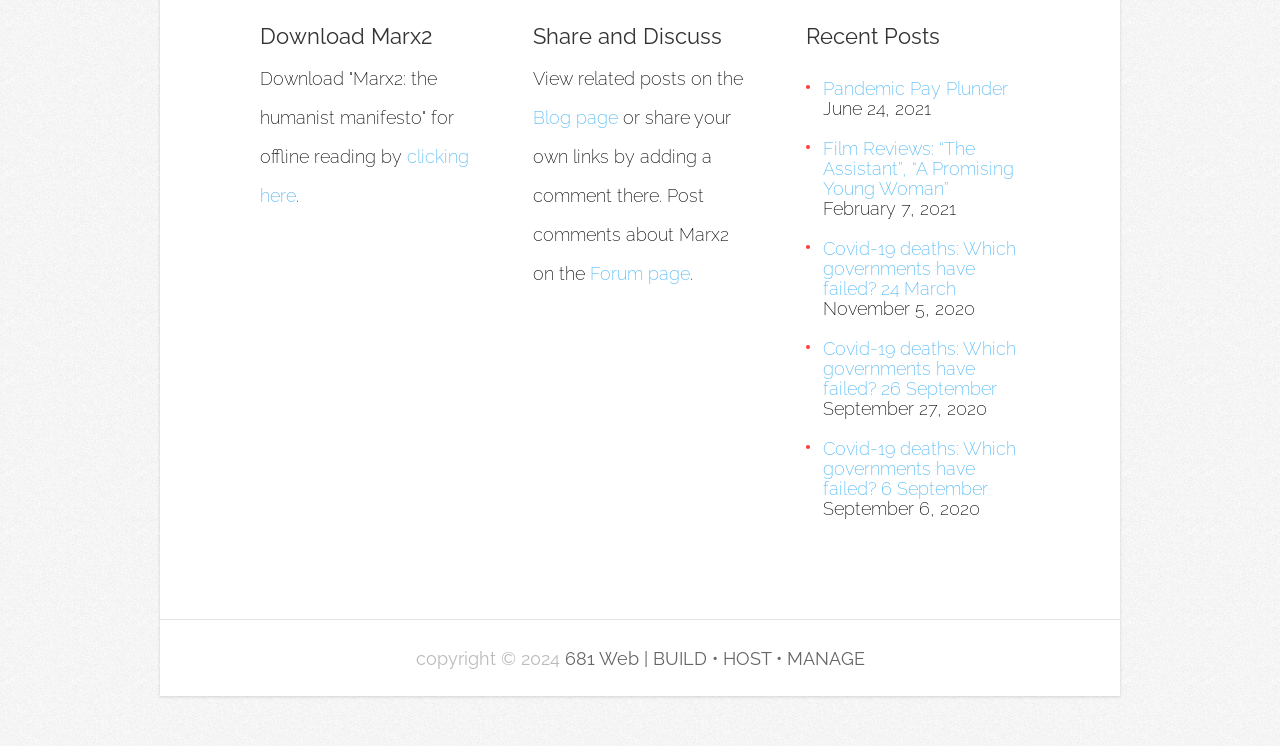Find and specify the bounding box coordinates that correspond to the clickable region for the instruction: "Visit the website of 681 Web".

[0.441, 0.869, 0.675, 0.897]